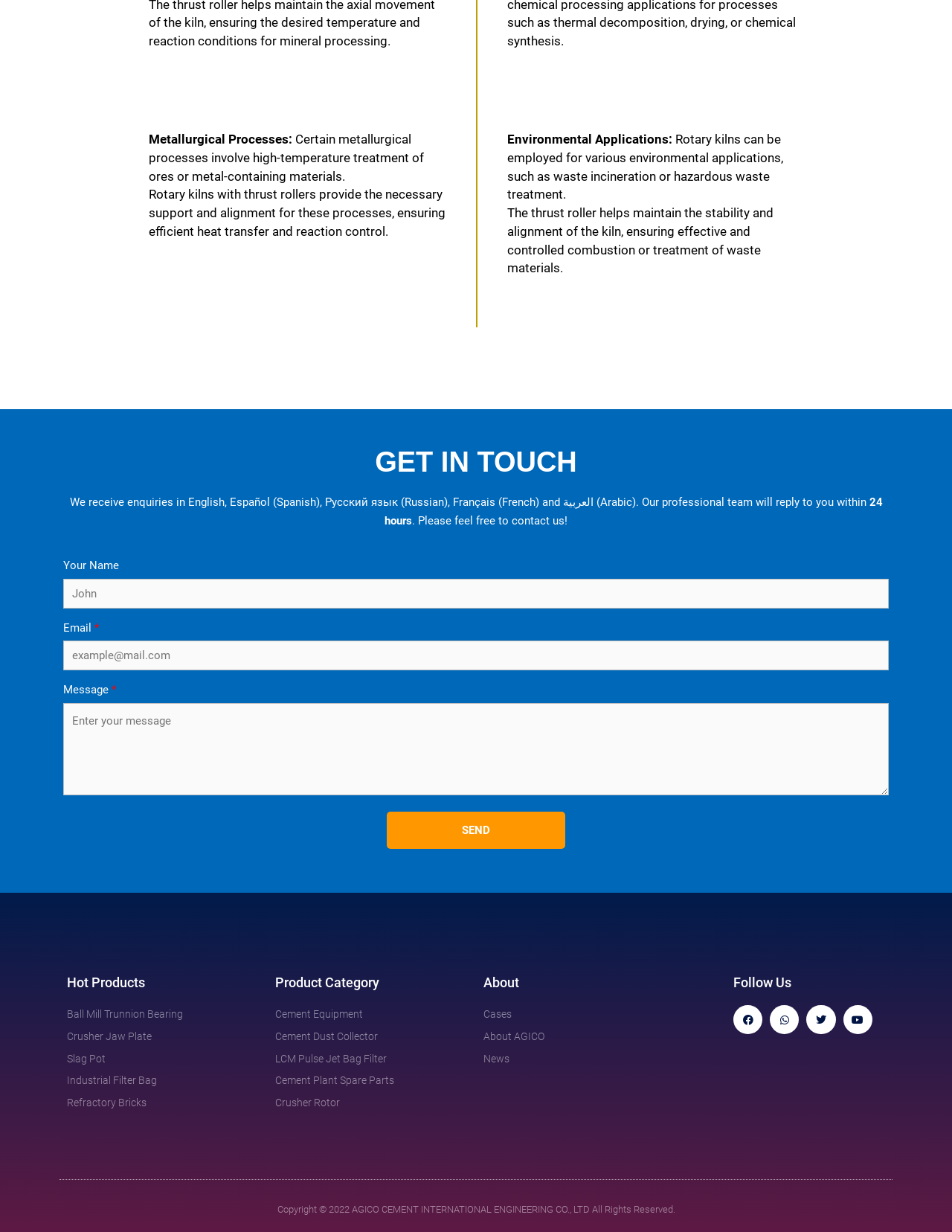Examine the image and give a thorough answer to the following question:
What are the product categories listed?

The product categories listed include Cement Equipment, Cement Dust Collector, LCM Pulse Jet Bag Filter, Cement Plant Spare Parts, and Crusher Rotor, among others.